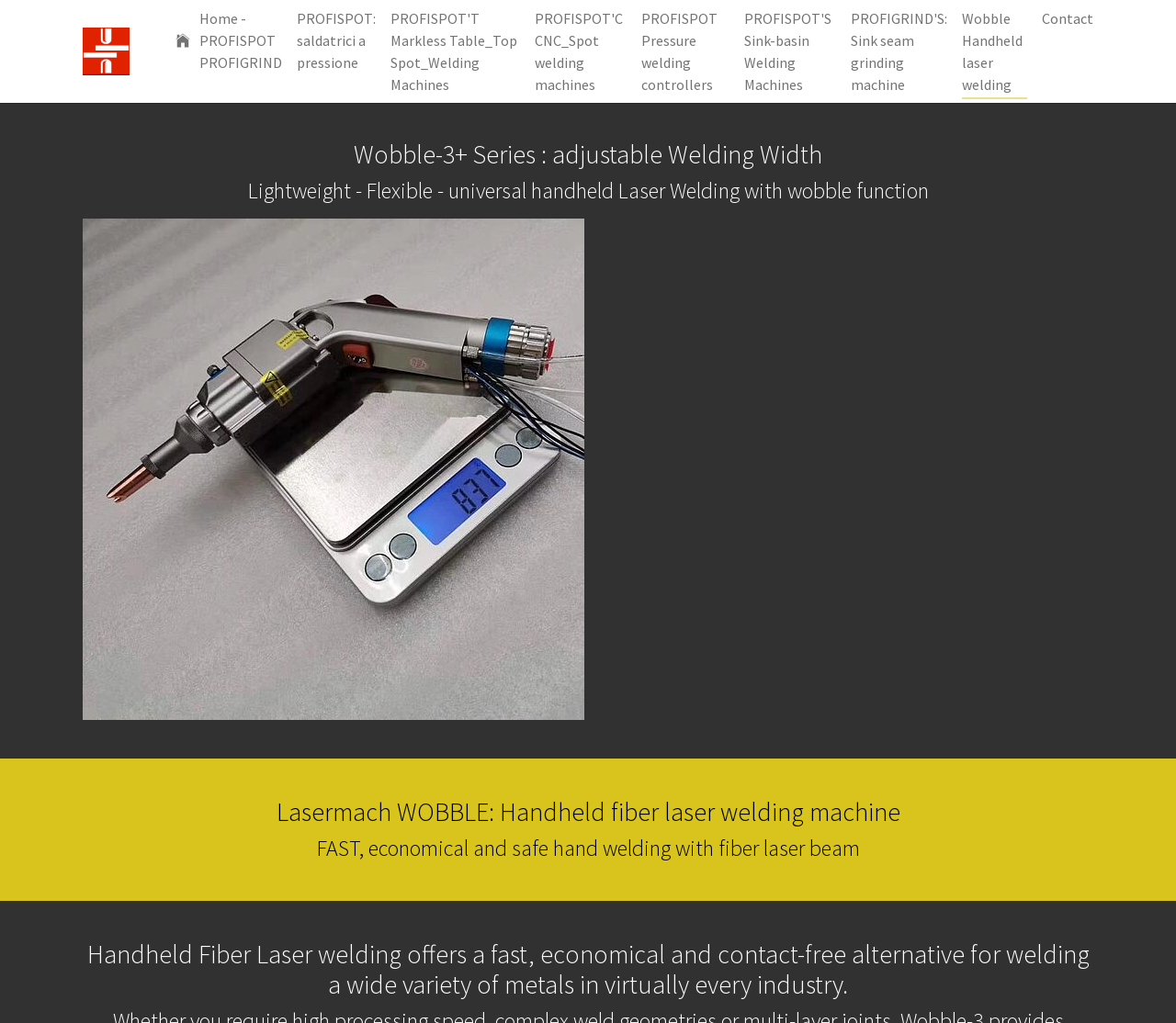Determine the bounding box coordinates of the clickable region to execute the instruction: "Go to Home page". The coordinates should be four float numbers between 0 and 1, denoted as [left, top, right, bottom].

[0.141, 0.0, 0.246, 0.079]